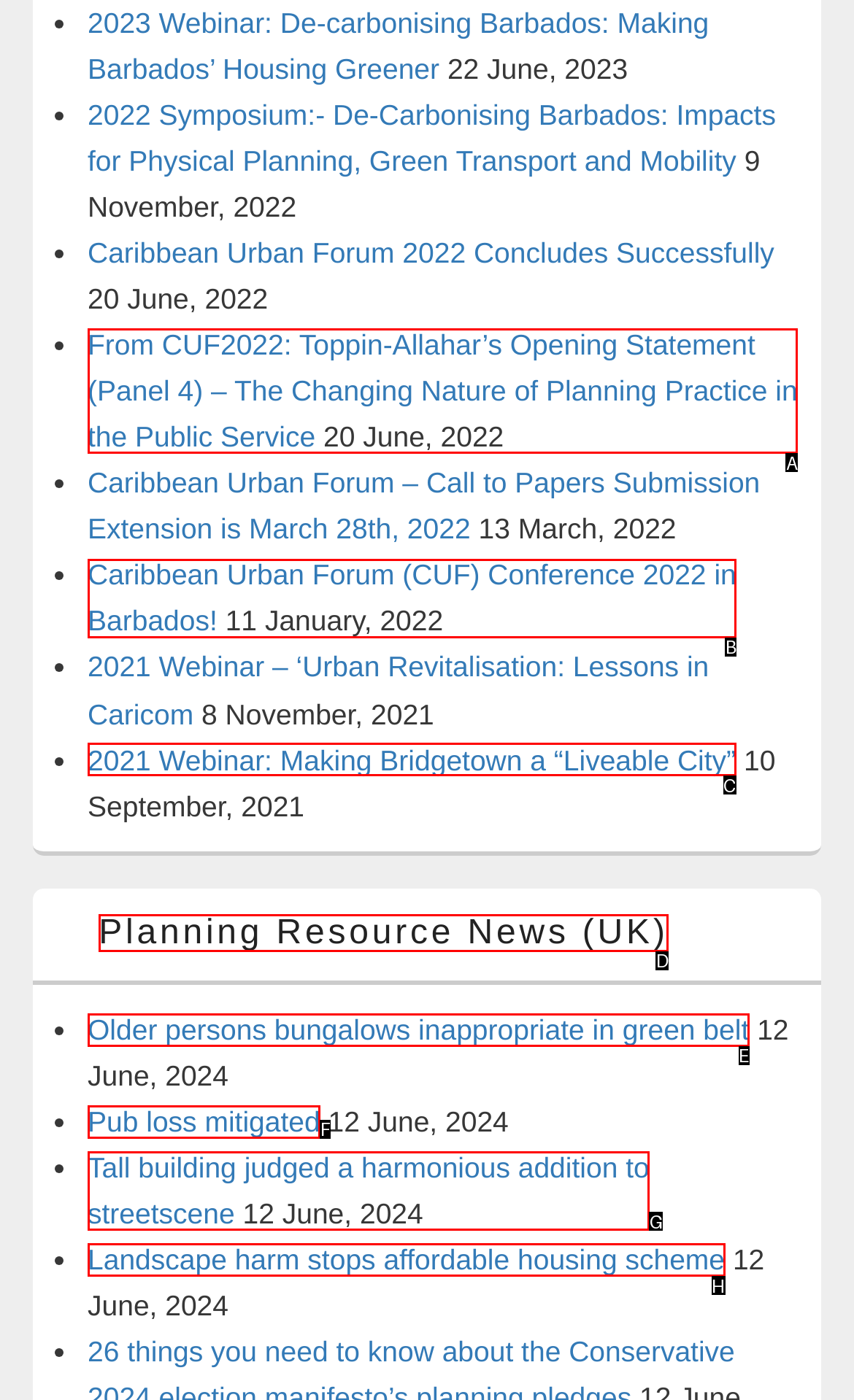Choose the option that matches the following description: 7
Answer with the letter of the correct option.

None